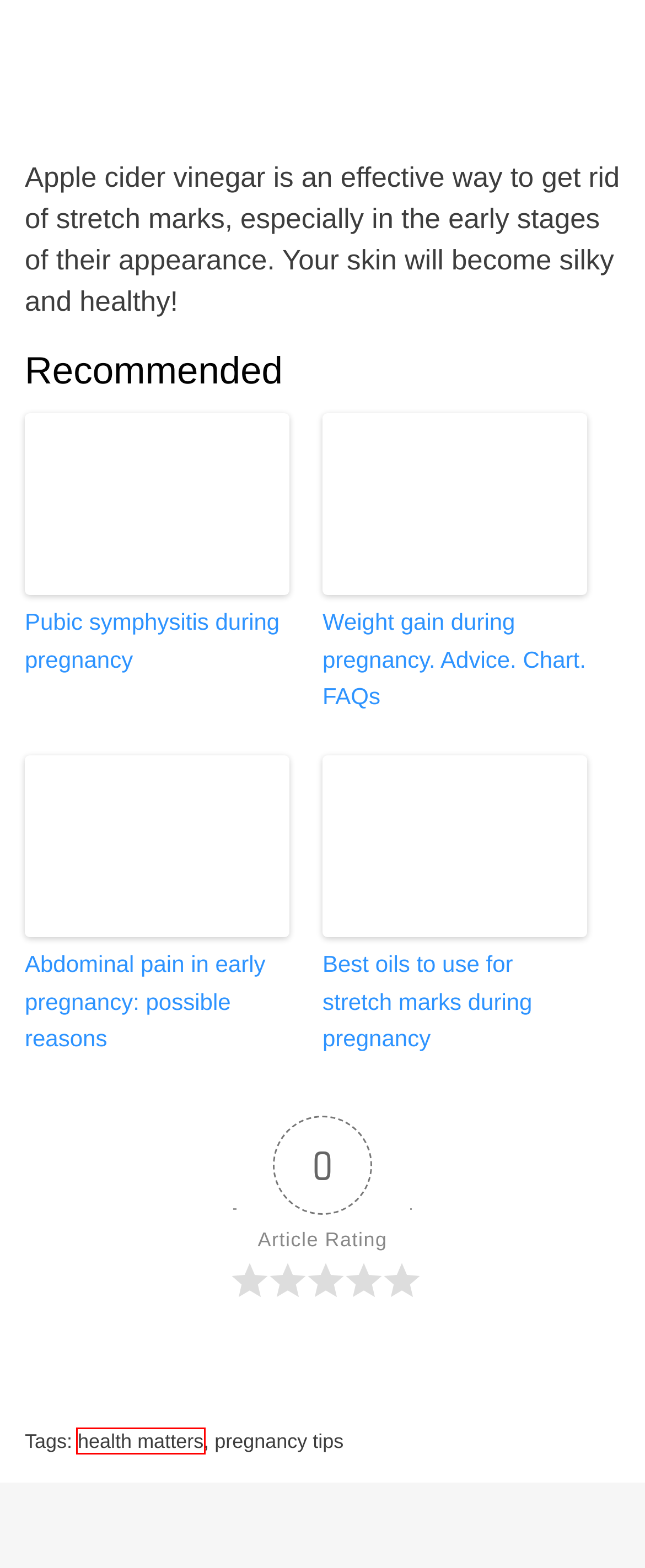Review the webpage screenshot provided, noting the red bounding box around a UI element. Choose the description that best matches the new webpage after clicking the element within the bounding box. The following are the options:
A. Weight gain during pregnancy. Advice. Chart. FAQs | mother-top.com
B. pregnancy tips | mother-top.com
C. Best oils to use for stretch marks during pregnancy | mother-top.com
D. About me | mother-top.com
E. Psoriasis Symptoms, Causes, Treatment with Pictures & Video
F. Pubic symphysitis during pregnancy | mother-top.com
G. health matters | mother-top.com
H. Abdominal pain in early pregnancy: possible reasons | mother-top.com

G